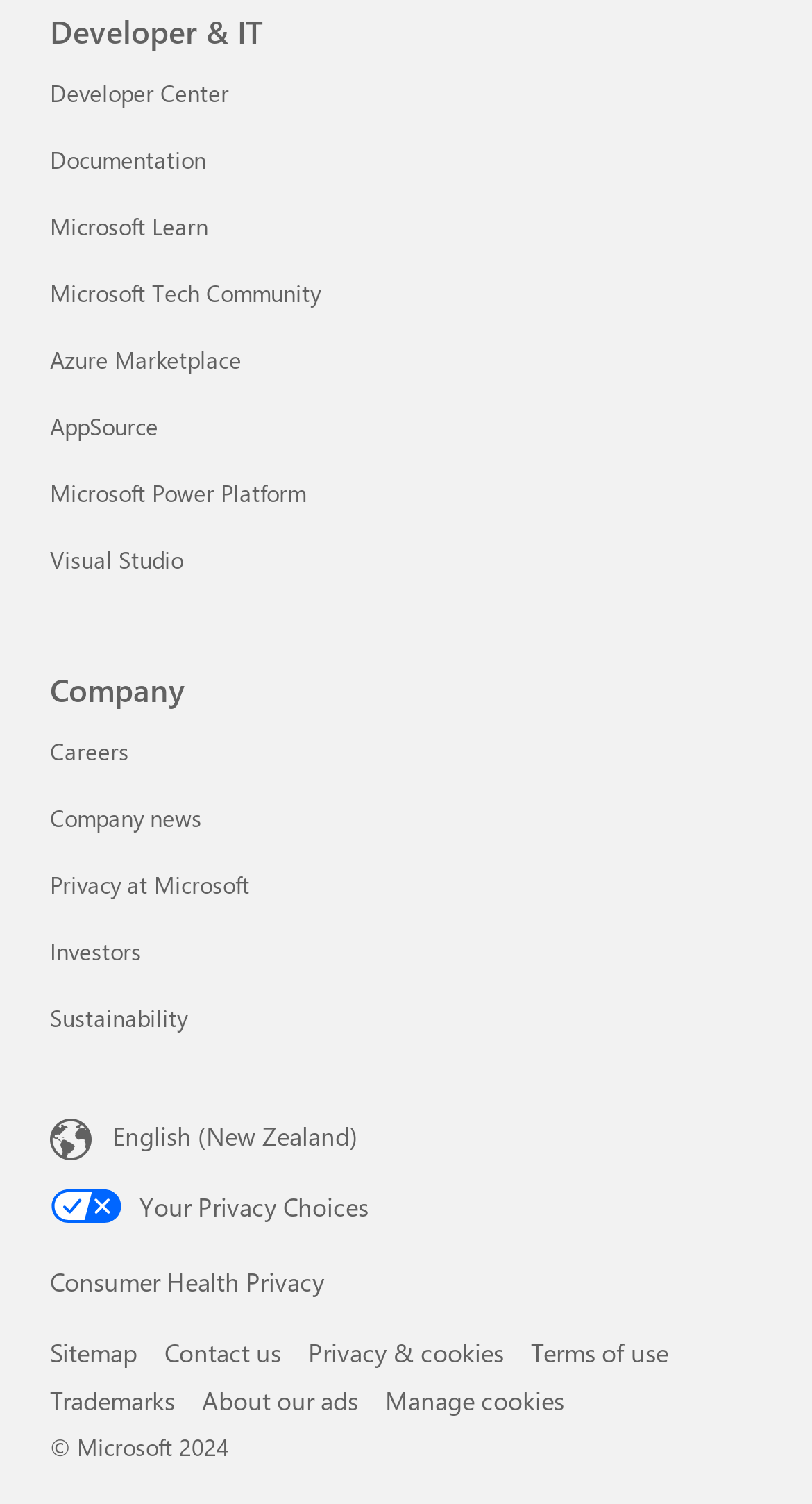Find the bounding box coordinates of the clickable region needed to perform the following instruction: "Go to Developer Center". The coordinates should be provided as four float numbers between 0 and 1, i.e., [left, top, right, bottom].

[0.062, 0.051, 0.282, 0.072]